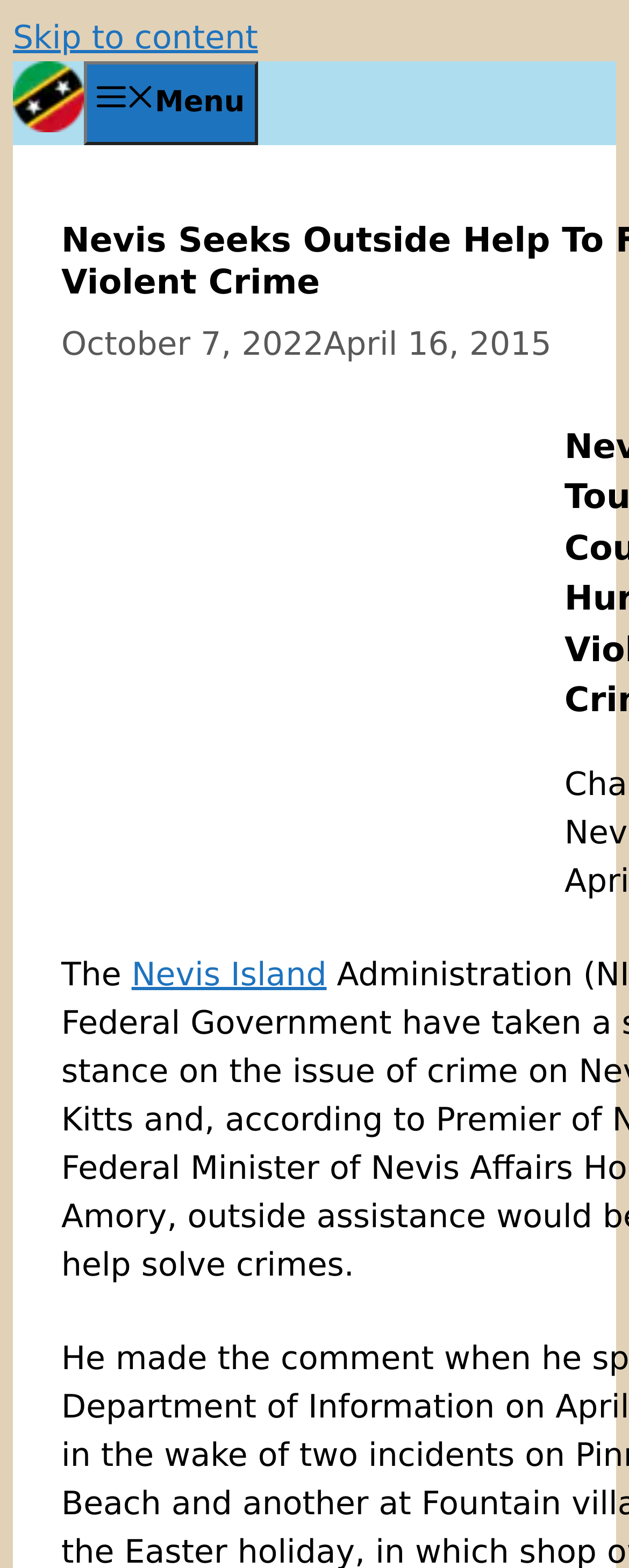Produce an elaborate caption capturing the essence of the webpage.

The webpage is about Nevis Island News and Notes, with a focus on the issue of crime on the island. At the top left, there is a link to "Skip to content" and another link to "Nevis Island News and Notes" with a corresponding image. To the right of these links, there is a button labeled "Menu" that, when expanded, reveals a mobile menu.

Below the top navigation, there are two timestamps, one showing "October 7, 2022" and the other showing "April 16, 2015". These timestamps are positioned on either side of the page, with the more recent one on the left and the older one on the right.

The main content of the page features an image related to violent crime on Nevis Island, taking up a significant portion of the page. Below the image, there is a paragraph of text that starts with "The" and continues with a link to "Nevis Island". The text appears to be discussing the issue of crime on Nevis Island, with the government seeking outside help to combat violent crime, as stated in the meta description.